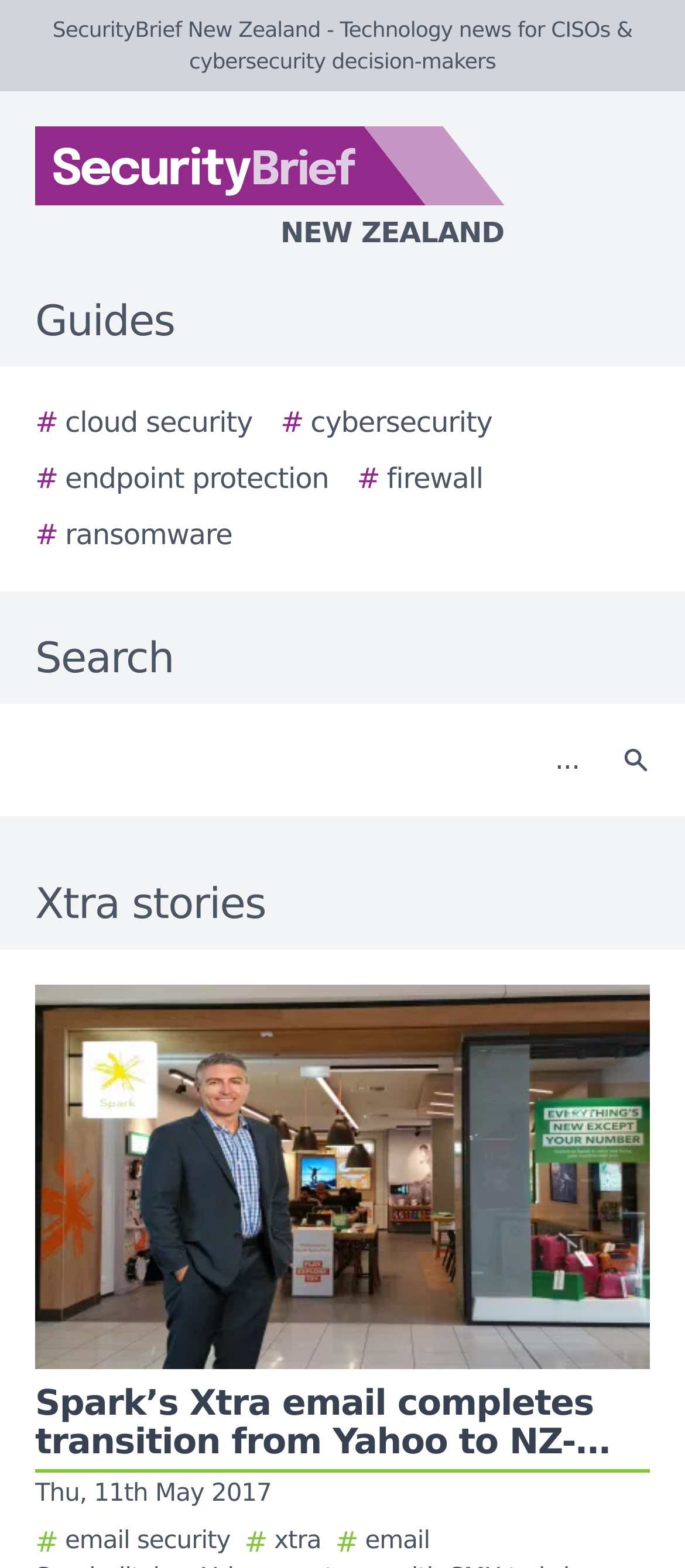Find and provide the bounding box coordinates for the UI element described with: "# endpoint protection".

[0.051, 0.292, 0.48, 0.319]